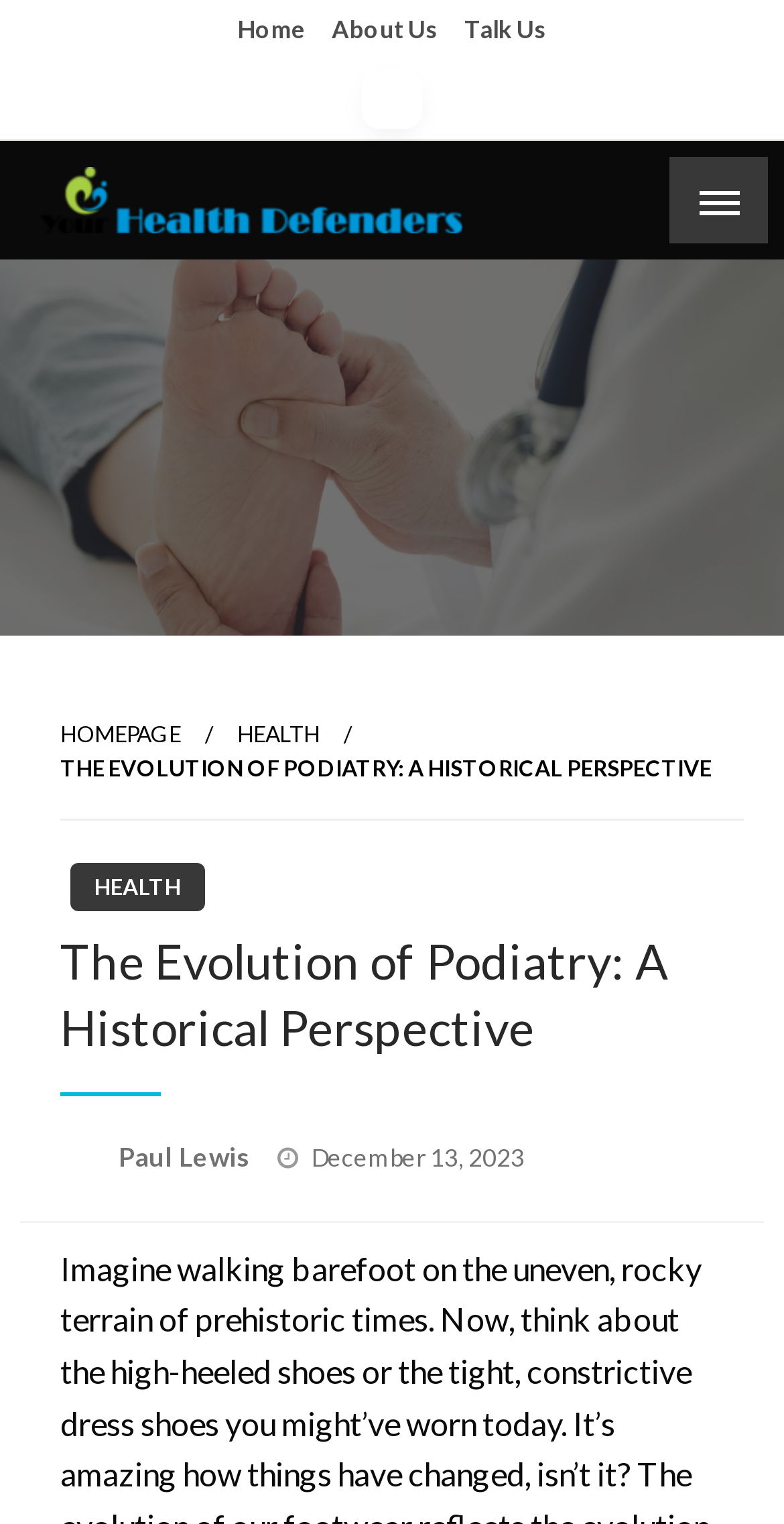Answer the question with a brief word or phrase:
What is the category of the current article?

HEALTH